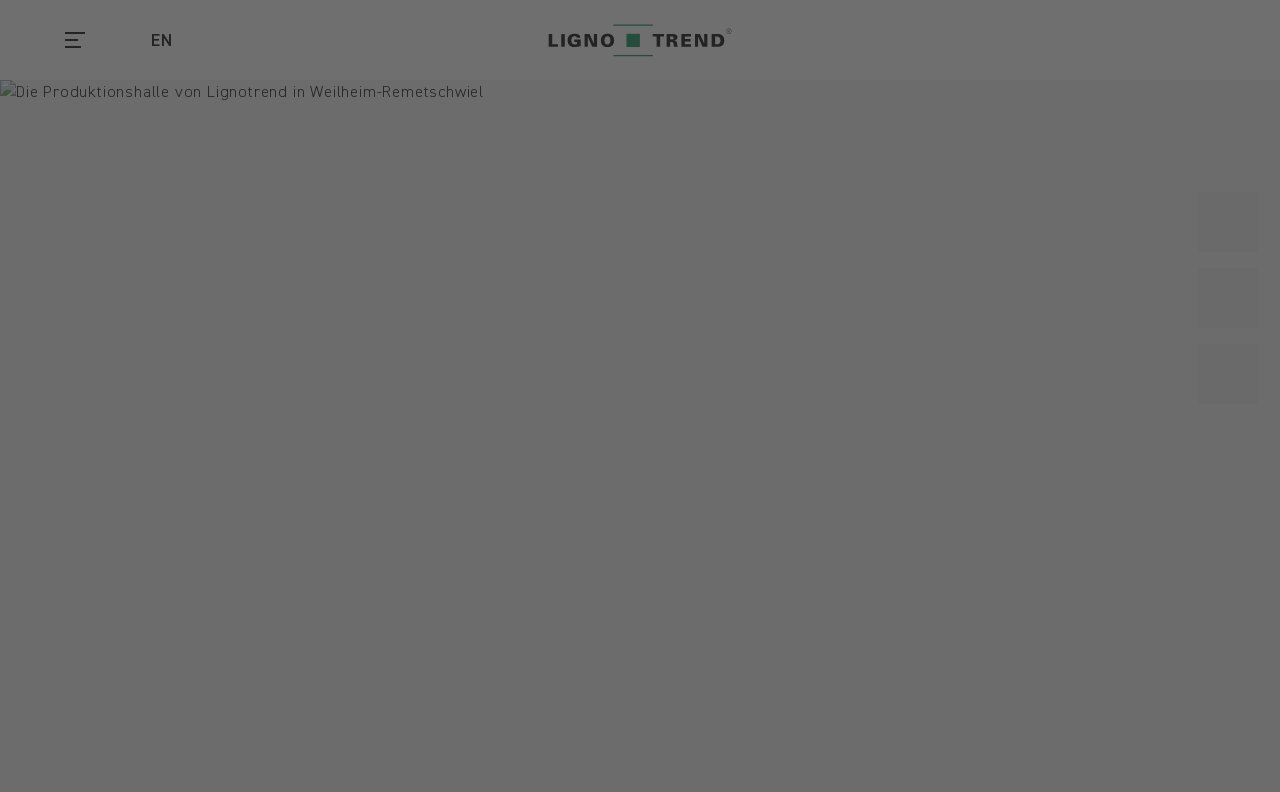Highlight the bounding box of the UI element that corresponds to this description: "parent_node: Profi-Chat aria-label="mail"".

[0.936, 0.434, 0.983, 0.51]